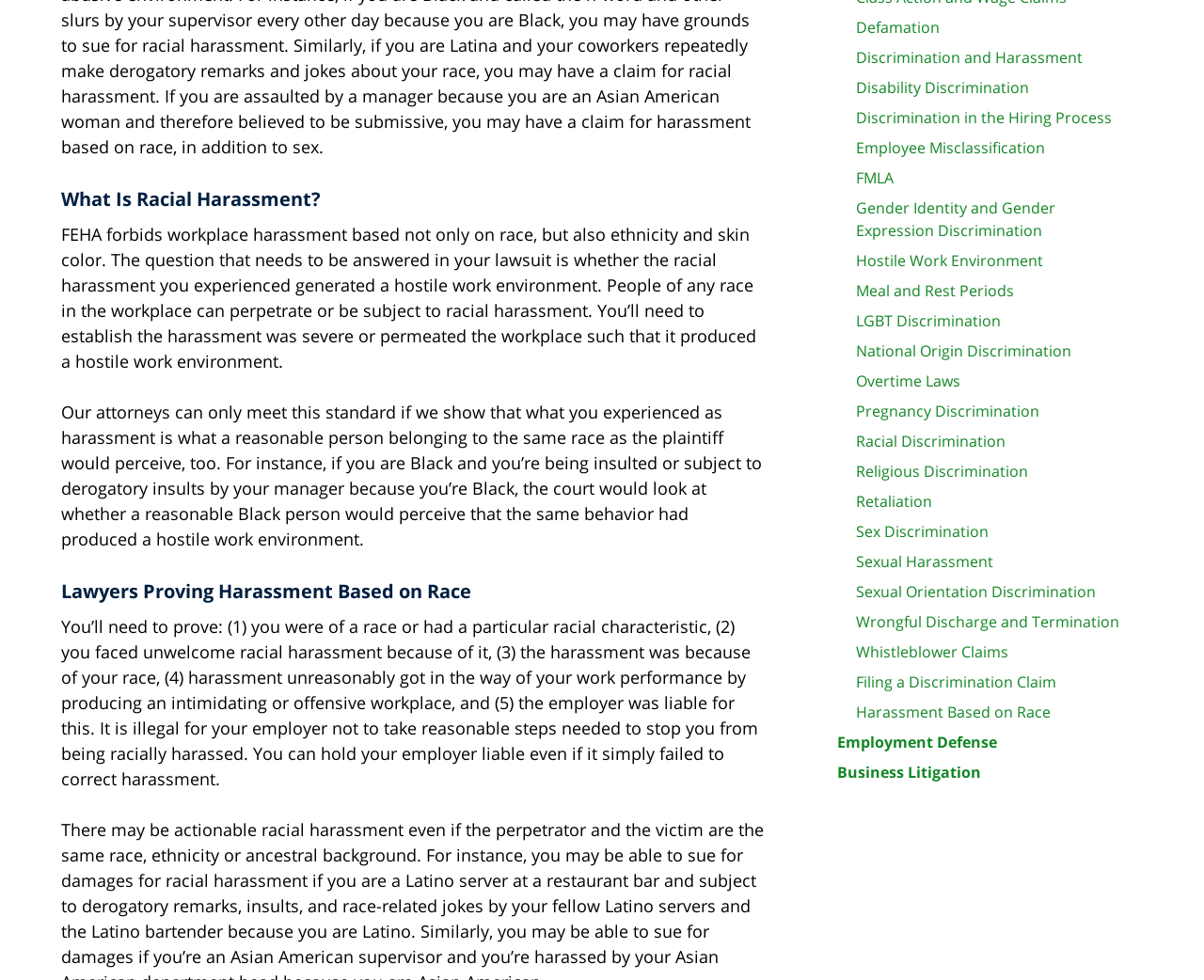Determine the bounding box coordinates of the region I should click to achieve the following instruction: "Learn about 'Harassment Based on Race'". Ensure the bounding box coordinates are four float numbers between 0 and 1, i.e., [left, top, right, bottom].

[0.711, 0.715, 0.873, 0.738]